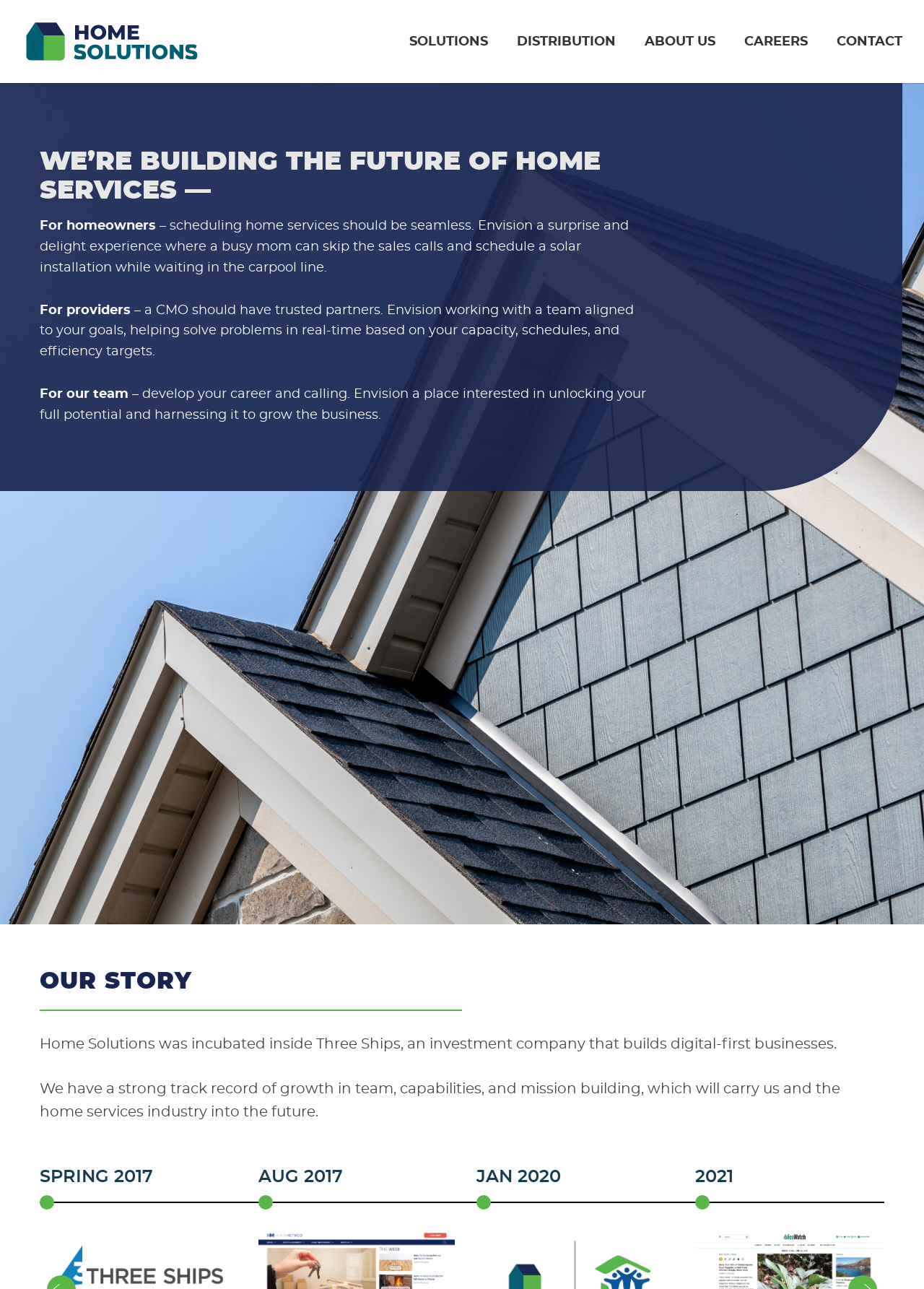What is the company's approach for providers?
Please use the image to provide an in-depth answer to the question.

The webpage states that the company envisions working with providers as trusted partners, helping them solve problems in real-time based on their capacity, schedules, and efficiency targets.